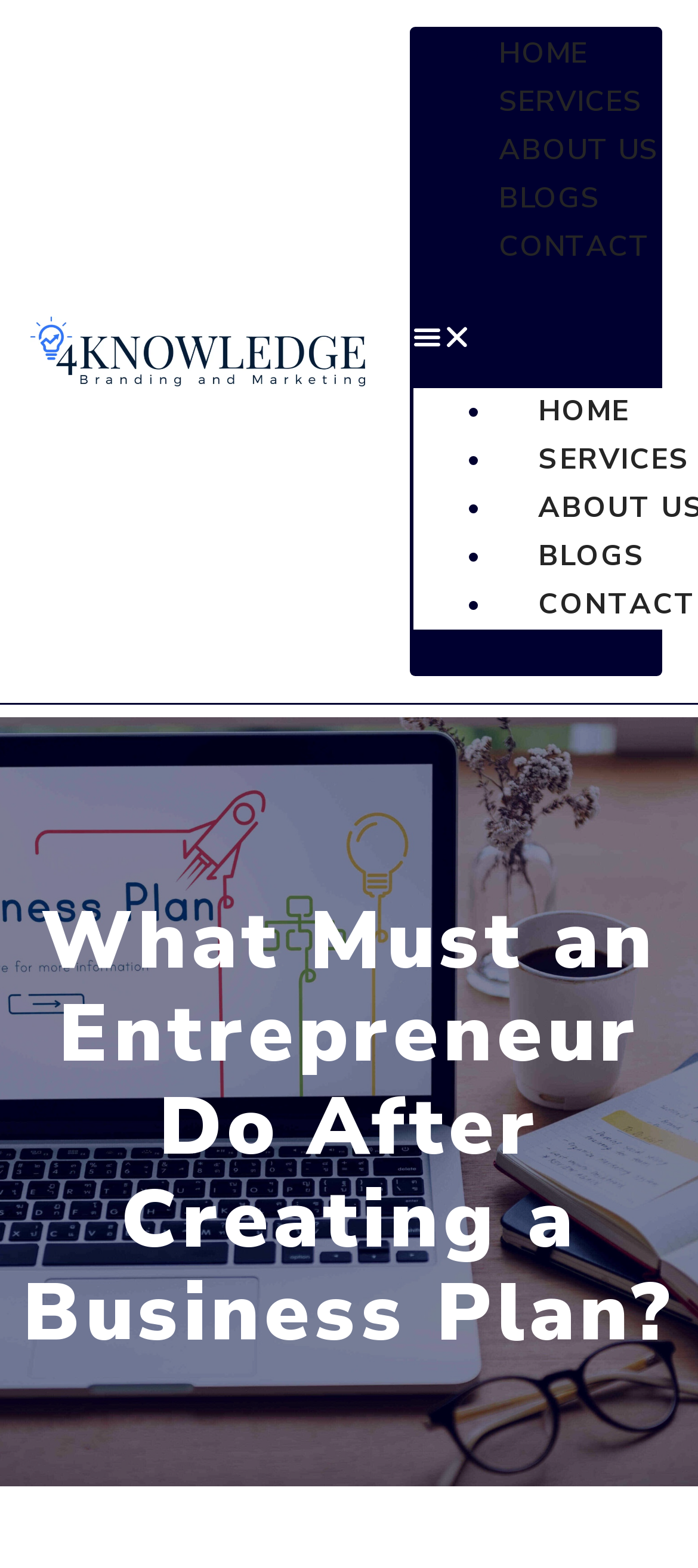Pinpoint the bounding box coordinates of the area that must be clicked to complete this instruction: "Visit the ABOUT US page".

[0.715, 0.083, 0.943, 0.108]